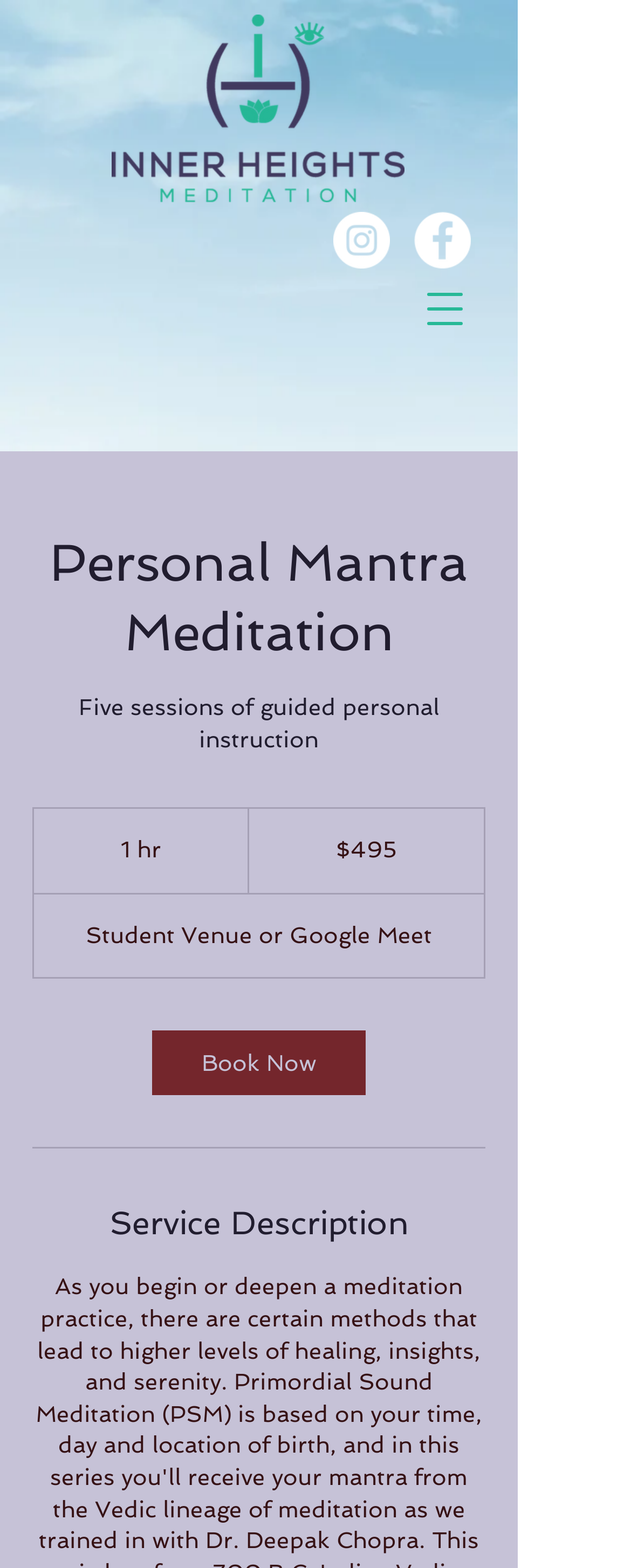Give the bounding box coordinates for the element described as: "aria-label="Open navigation menu"".

[0.641, 0.171, 0.769, 0.223]